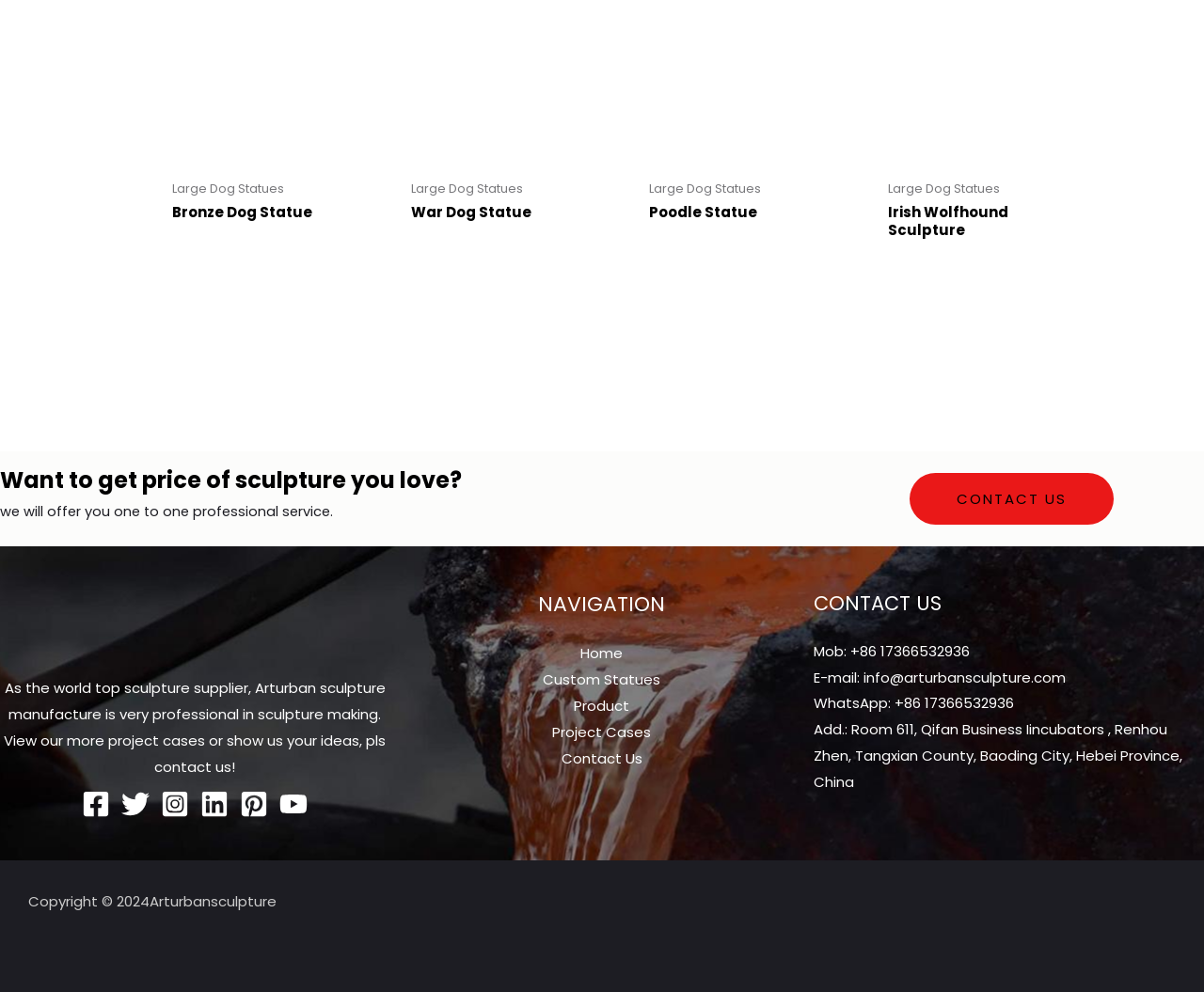Extract the bounding box coordinates of the UI element described by: "aria-label="Twitter"". The coordinates should include four float numbers ranging from 0 to 1, e.g., [left, top, right, bottom].

[0.101, 0.796, 0.124, 0.824]